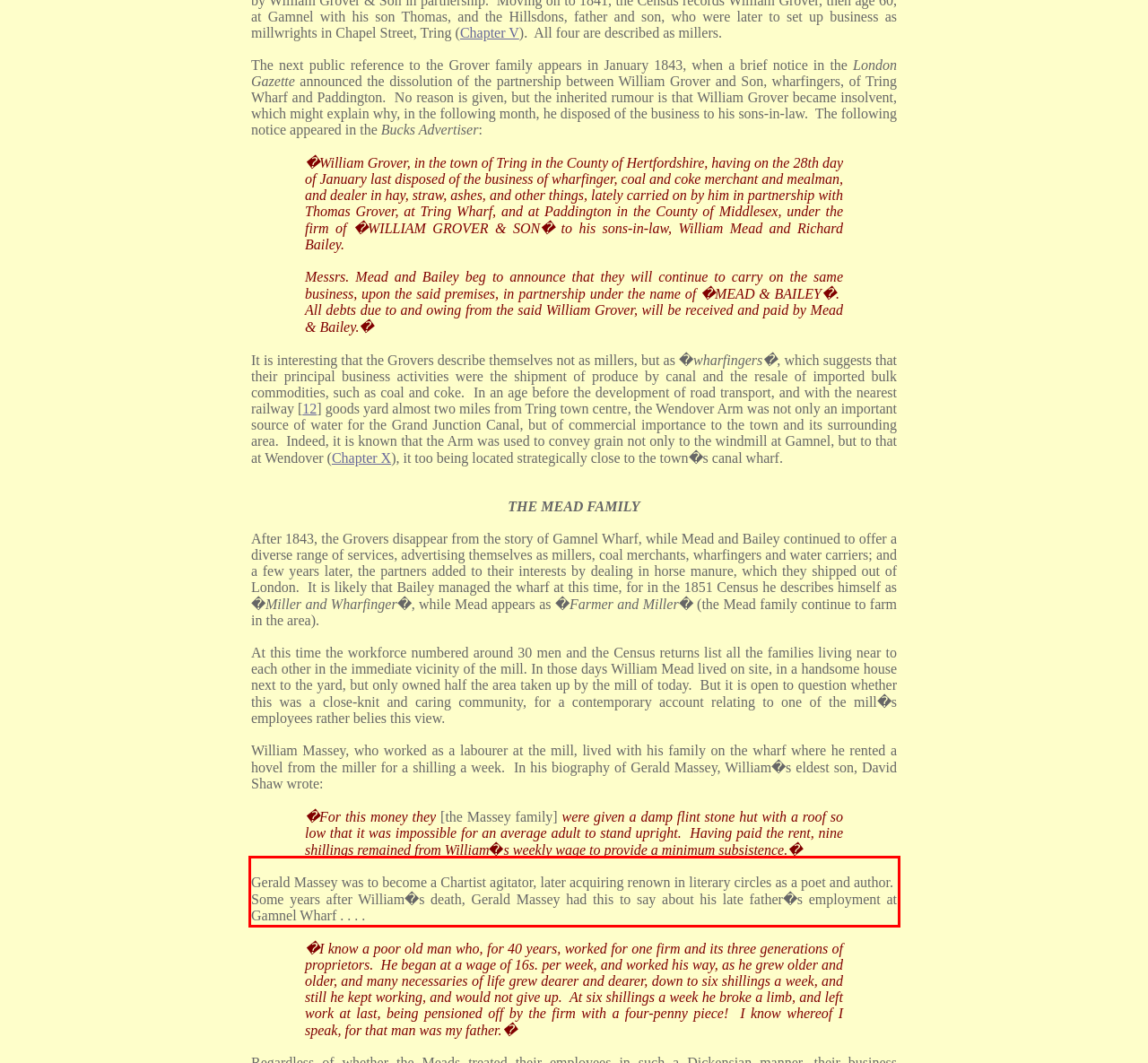Identify the text within the red bounding box on the webpage screenshot and generate the extracted text content.

Gerald Massey was to become a Chartist agitator, later acquiring renown in literary circles as a poet and author. Some years after William�s death, Gerald Massey had this to say about his late father�s employment at Gamnel Wharf . . . .